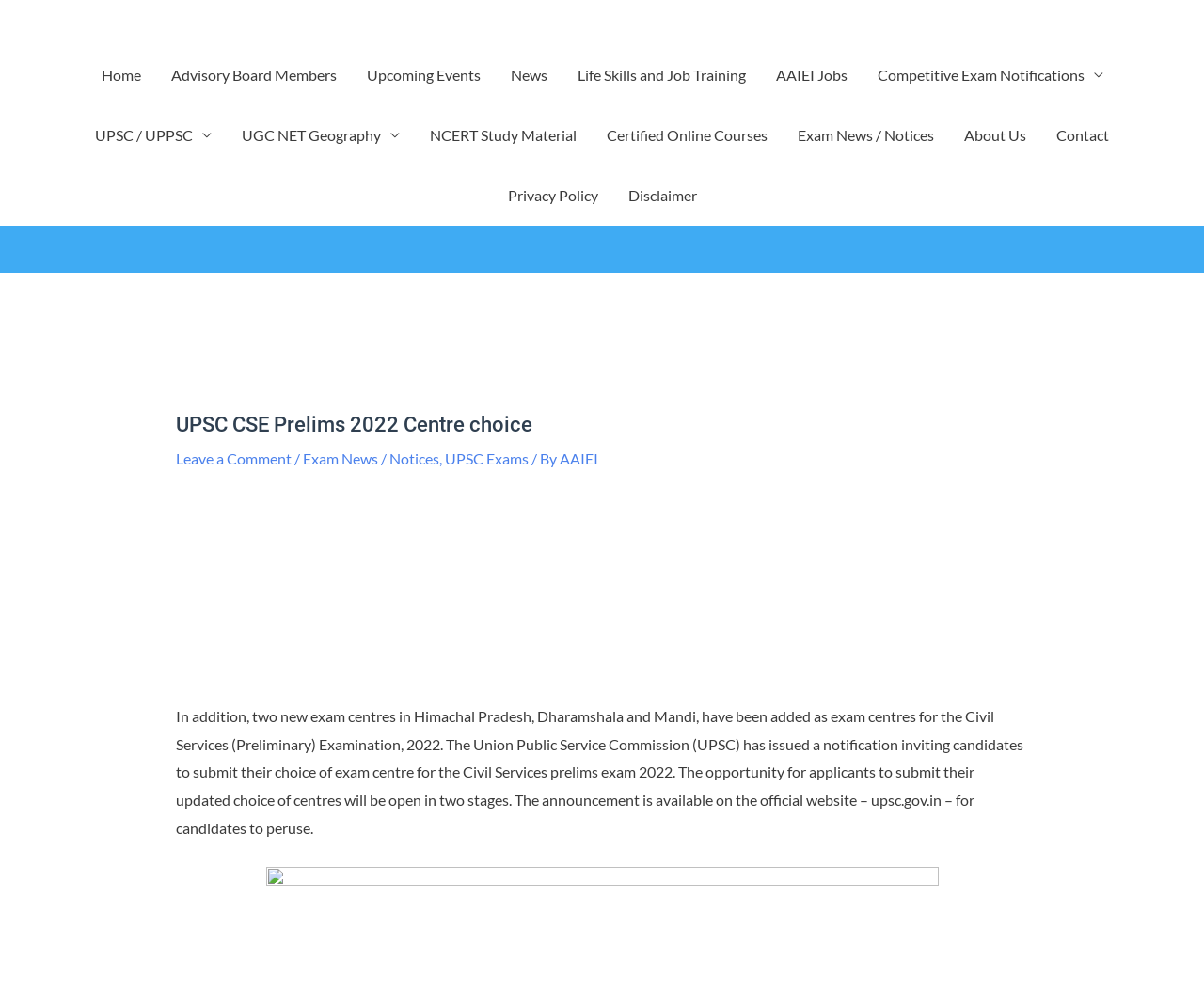What is the purpose of the notification issued by UPSC?
From the screenshot, supply a one-word or short-phrase answer.

To submit choice of exam centre